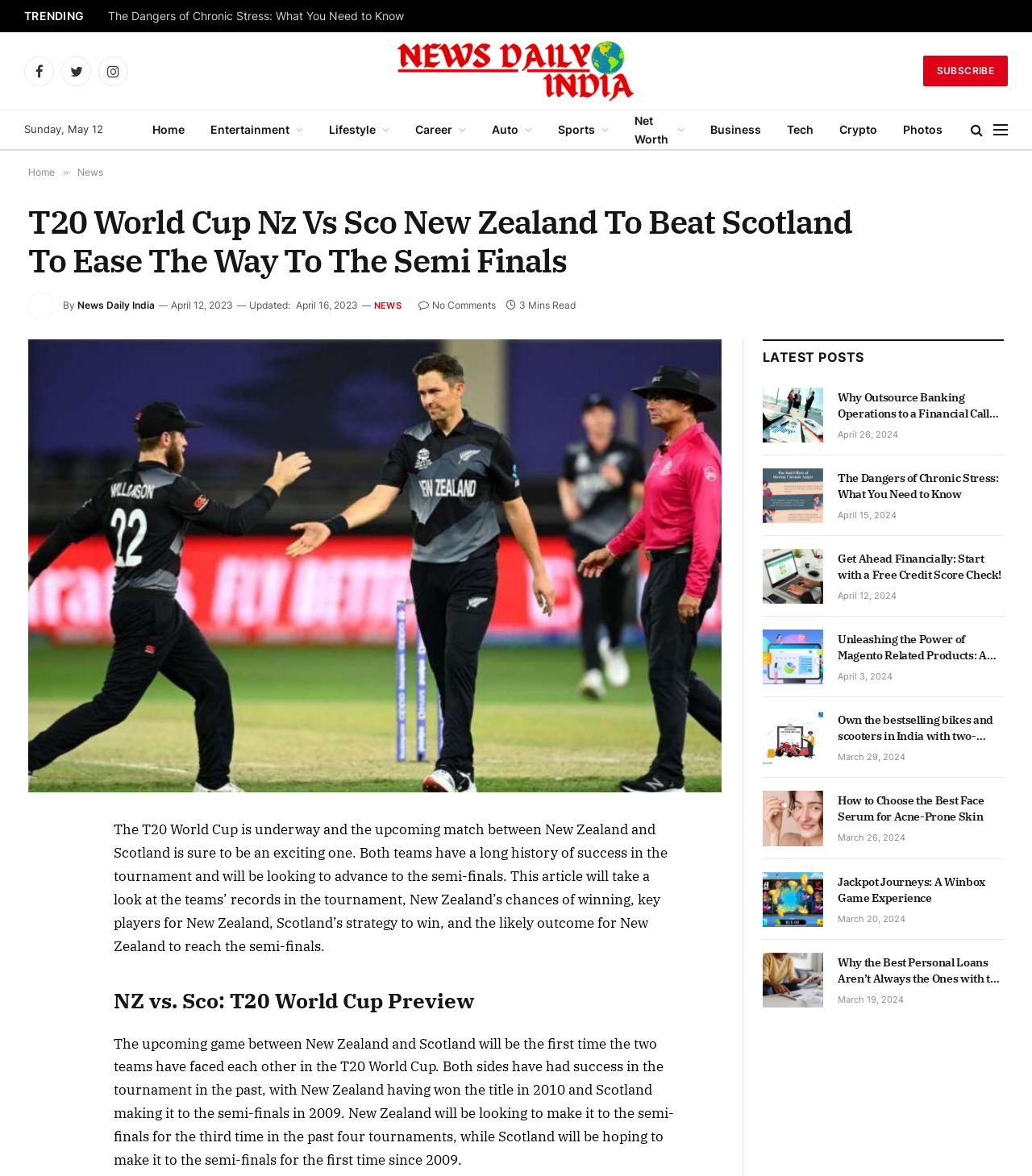Please determine the bounding box of the UI element that matches this description: Auto. The coordinates should be given as (top-left x, top-left y, bottom-right x, bottom-right y), with all values between 0 and 1.

[0.464, 0.094, 0.528, 0.127]